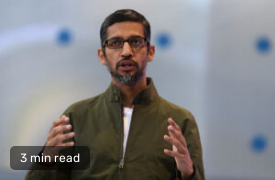What is the estimated reading time of the article? Using the information from the screenshot, answer with a single word or phrase.

3 min read